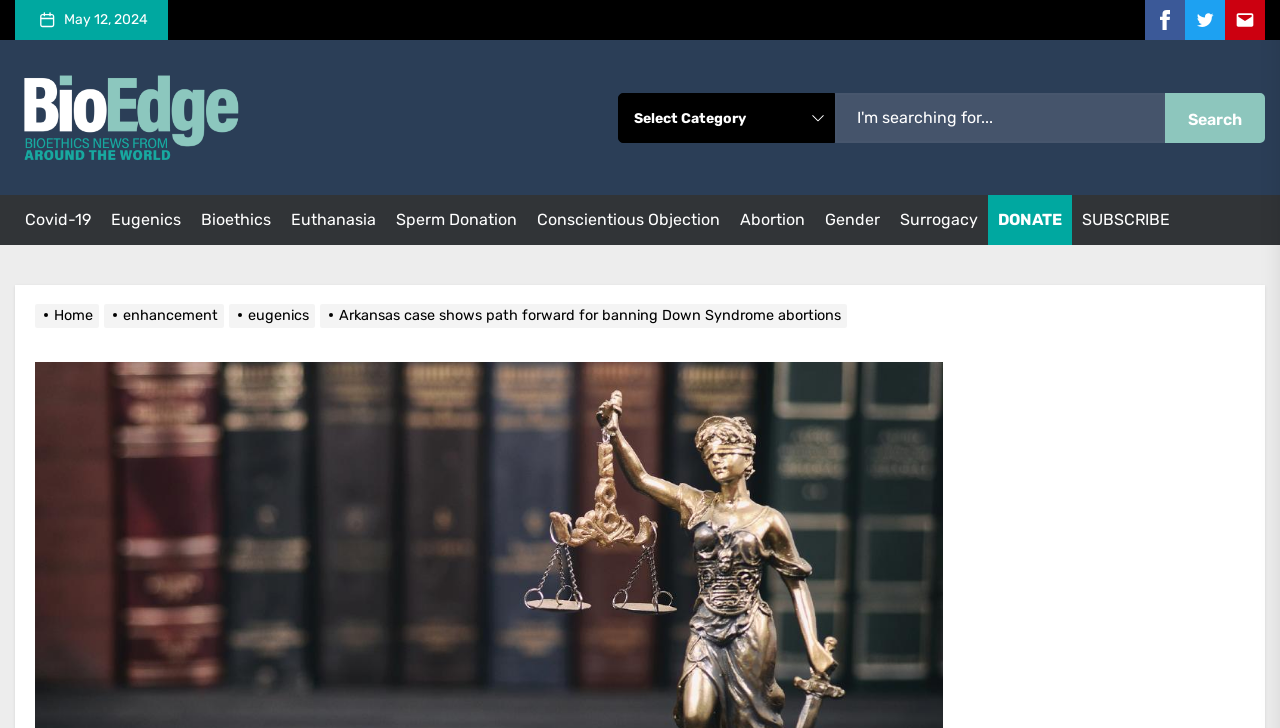What is the purpose of the search bar?
Please respond to the question with as much detail as possible.

The search bar is located at the top right of the webpage, and it allows users to search for specific content within the website. It is accompanied by a button that says 'Search'.